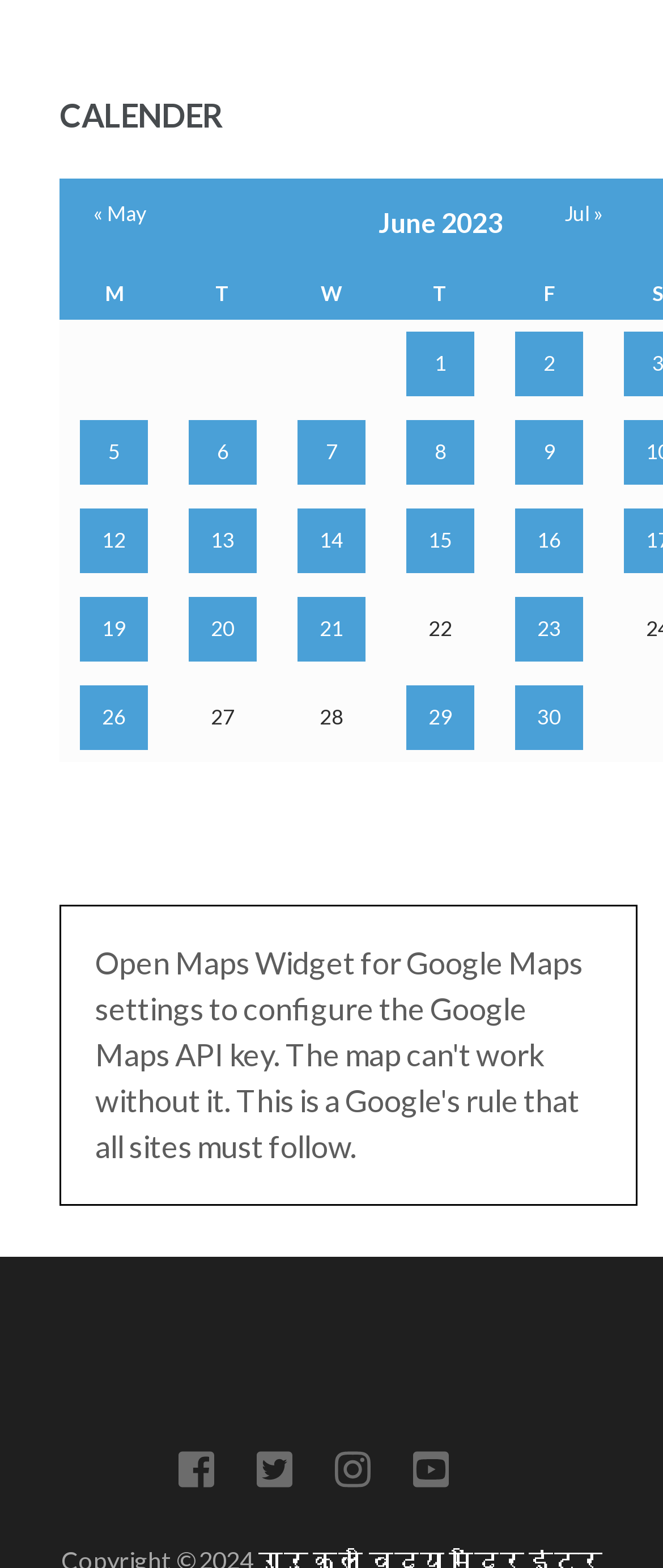Find the bounding box coordinates of the clickable region needed to perform the following instruction: "Go to previous month". The coordinates should be provided as four float numbers between 0 and 1, i.e., [left, top, right, bottom].

[0.141, 0.127, 0.221, 0.147]